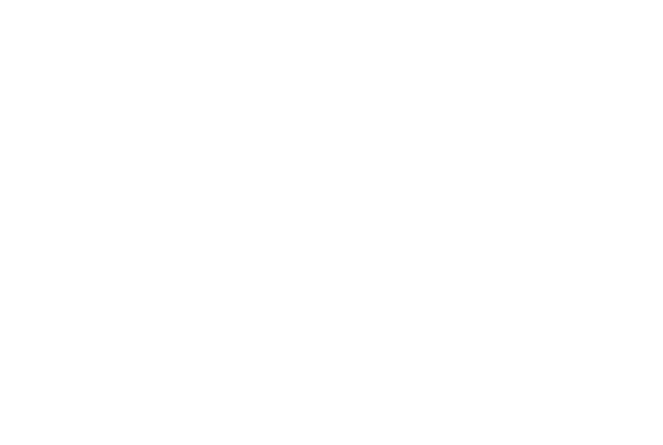Can you give a comprehensive explanation to the question given the content of the image?
What is the design style of the Villa Mas logo?

The caption characterizes the logo design as having a 'minimalist aesthetic', which is evident in its use of bold lines and refined emblem, conveying a sense of sophistication and elegance.